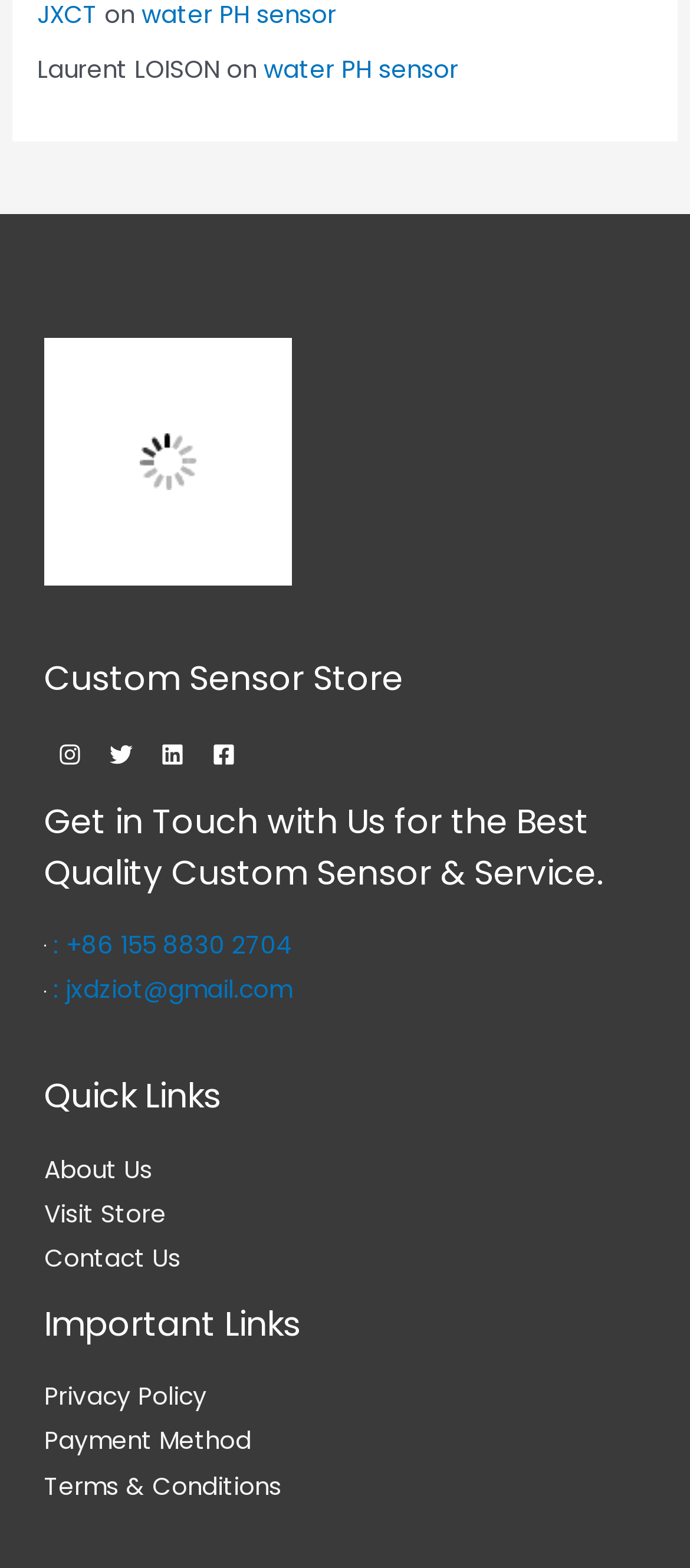Determine the bounding box coordinates of the UI element described by: ": +86 155 8830 2704".

[0.064, 0.592, 0.426, 0.613]